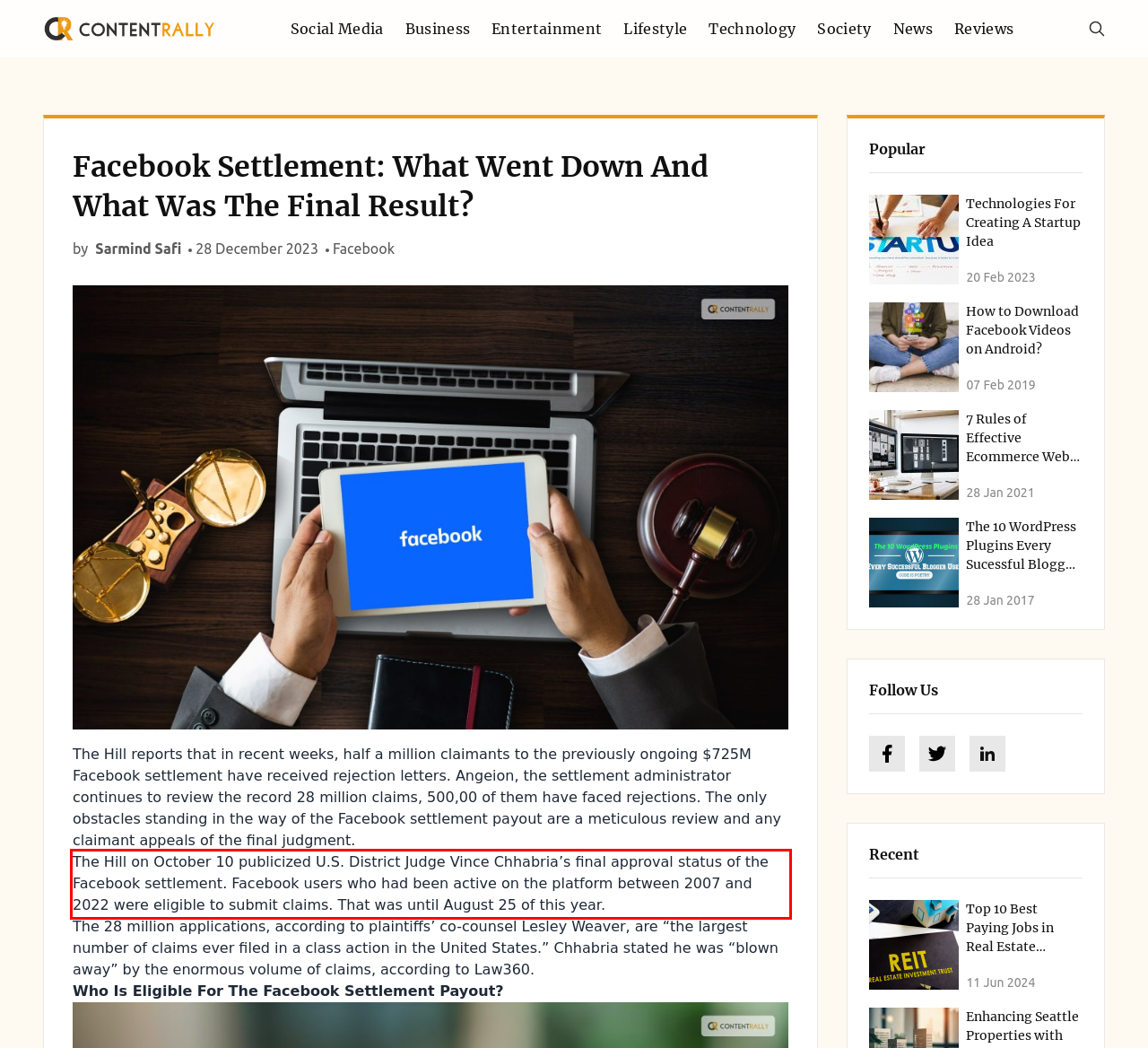Please identify and extract the text content from the UI element encased in a red bounding box on the provided webpage screenshot.

The Hill on October 10 publicized U.S. District Judge Vince Chhabria’s final approval status of the Facebook settlement. Facebook users who had been active on the platform between 2007 and 2022 were eligible to submit claims. That was until August 25 of this year.